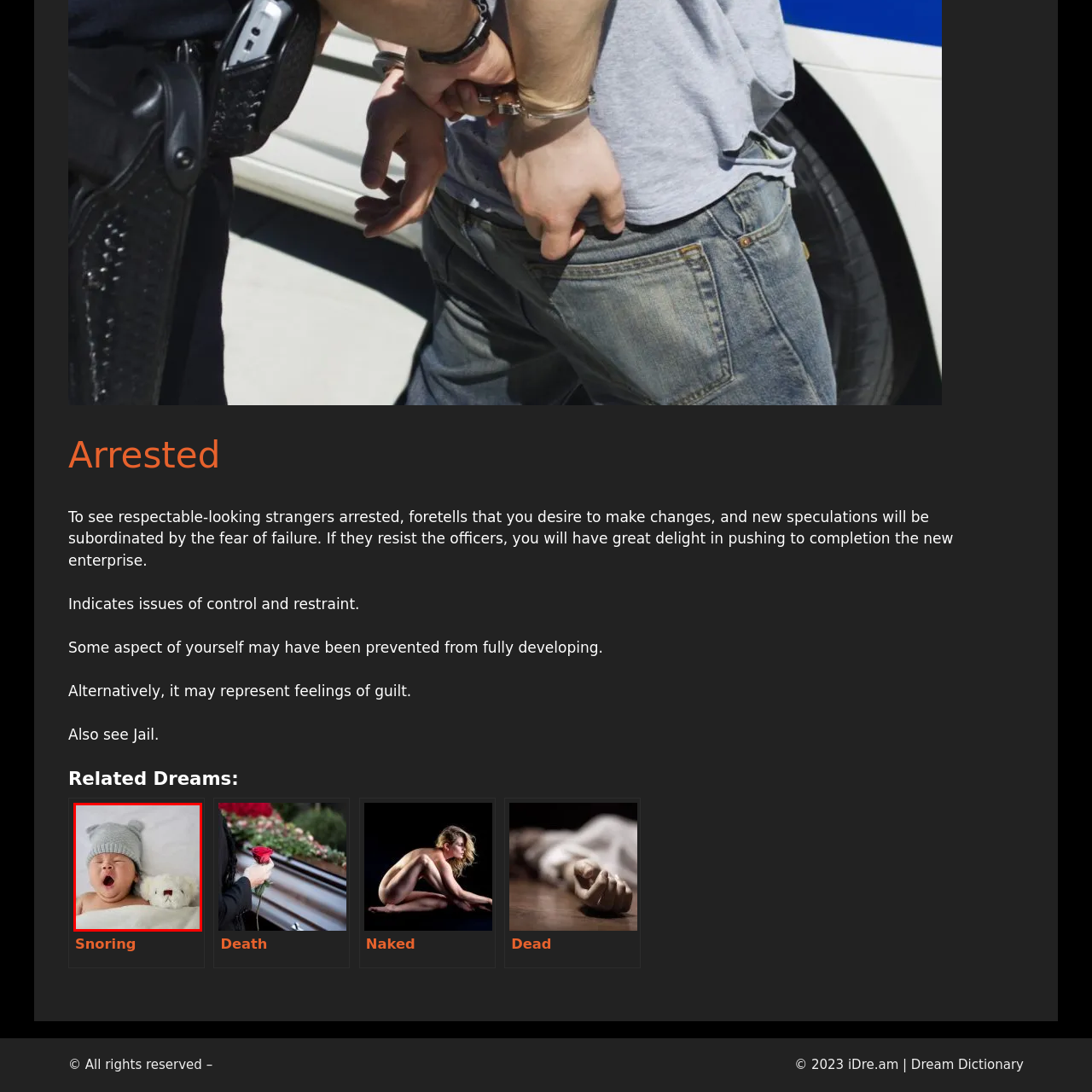Describe meticulously the scene encapsulated by the red boundary in the image.

The image features an adorable baby wearing a cozy gray hat with small ears, comfortably nestled under a soft blanket. The baby is caught mid-yawn, showcasing their cherubic cheeks and a peaceful expression. Beside the baby lies a plush white teddy bear, adding a touch of warmth and innocence to the scene. The background is serene and softly colored, enhancing the comforting atmosphere that surrounds this tender moment. This image captures the essence of childhood bliss and tranquility, evoking feelings of love and care.